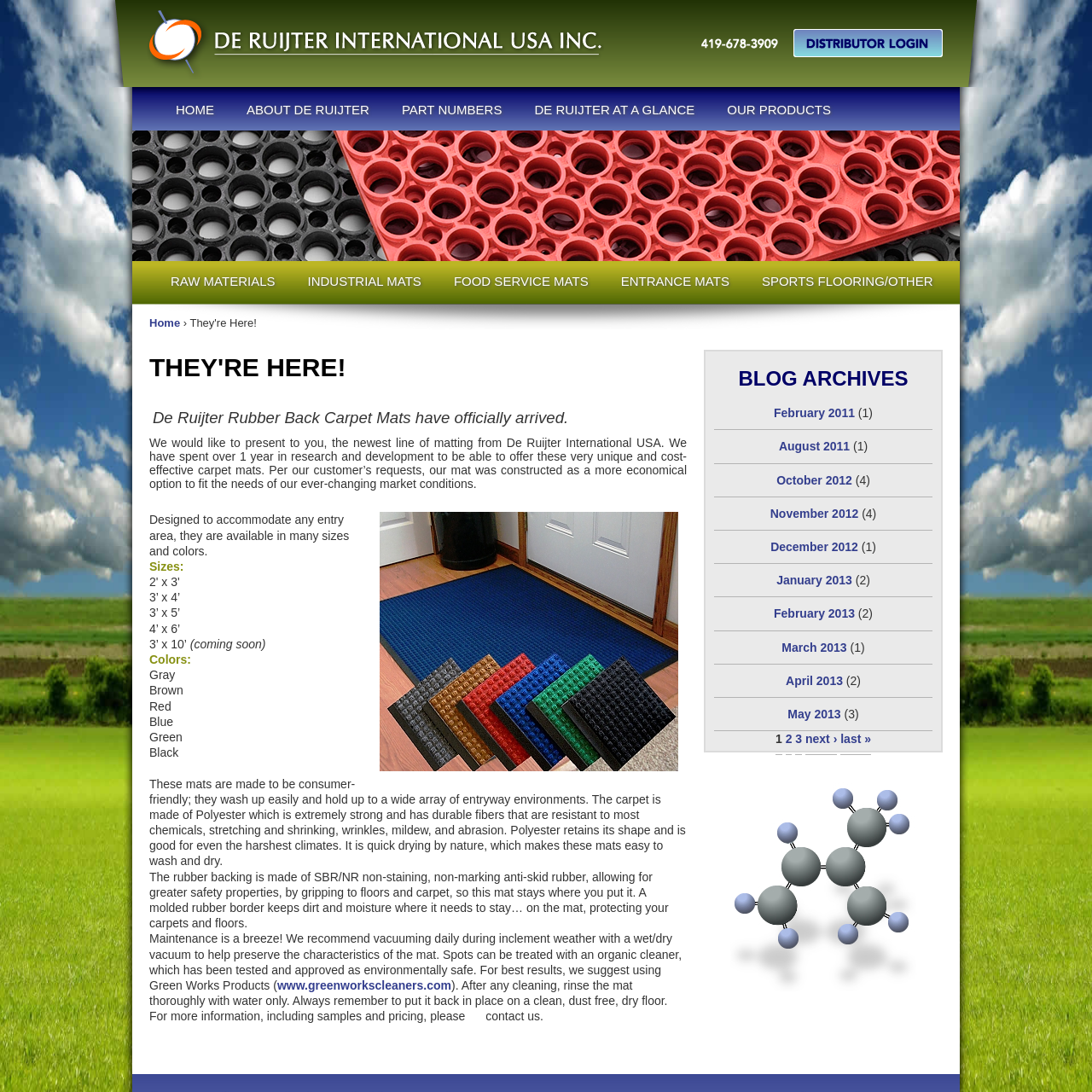Predict the bounding box coordinates of the area that should be clicked to accomplish the following instruction: "Contact US". The bounding box coordinates should consist of four float numbers between 0 and 1, i.e., [left, top, right, bottom].

[0.146, 0.137, 0.251, 0.172]